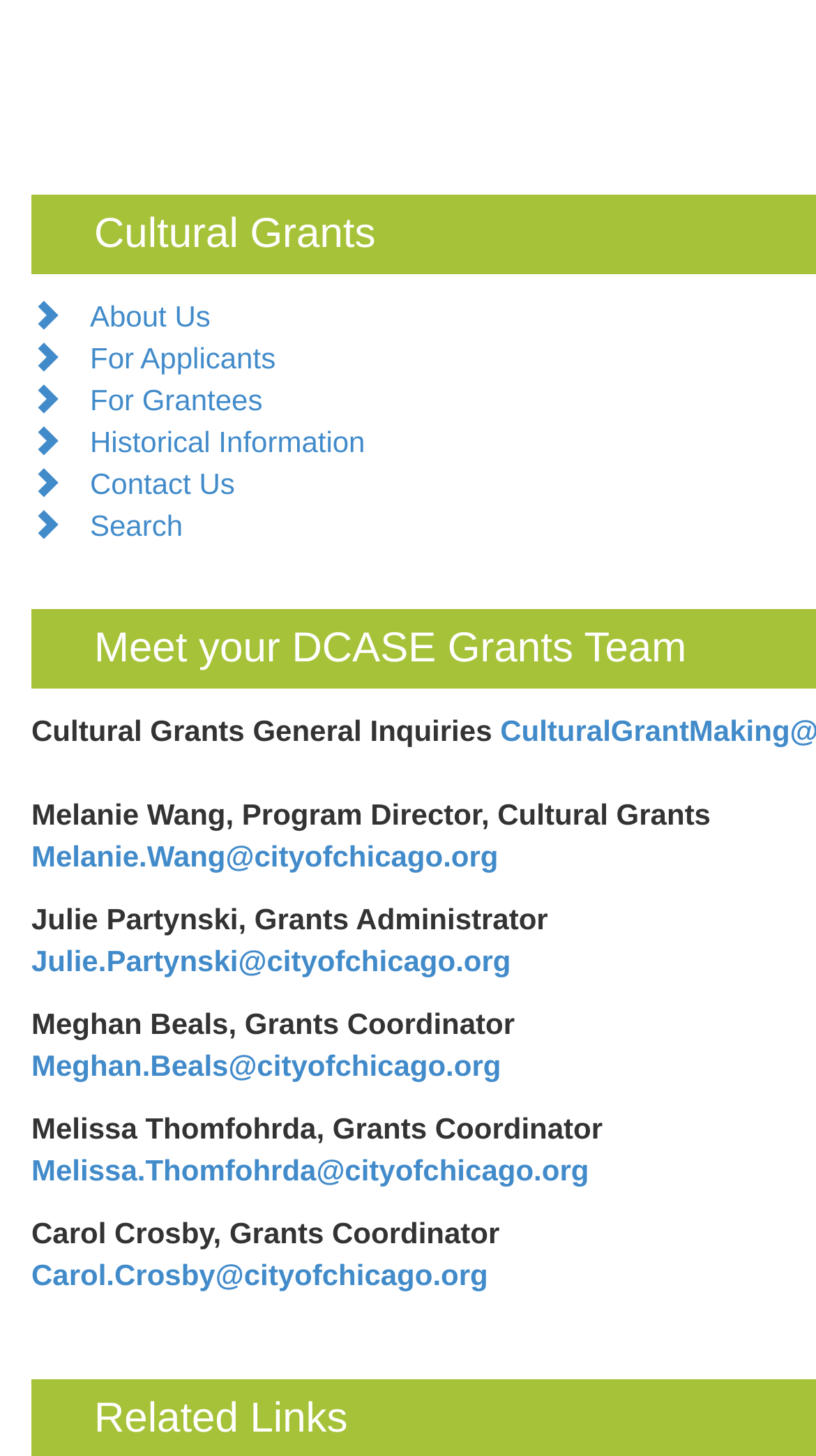Can you provide the bounding box coordinates for the element that should be clicked to implement the instruction: "click About Us"?

[0.11, 0.206, 0.258, 0.229]